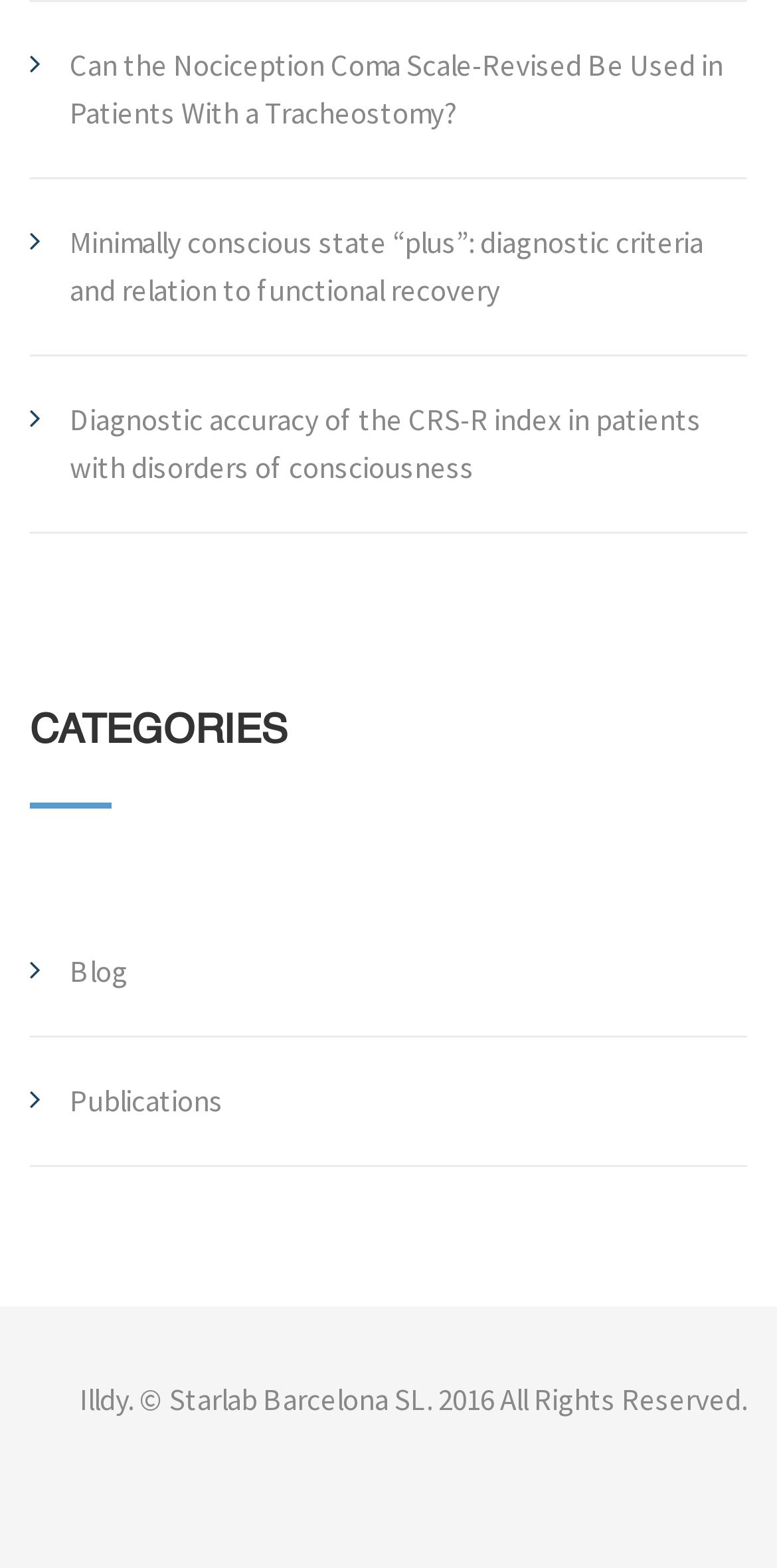Using the format (top-left x, top-left y, bottom-right x, bottom-right y), and given the element description, identify the bounding box coordinates within the screenshot: Publications

[0.09, 0.69, 0.287, 0.714]